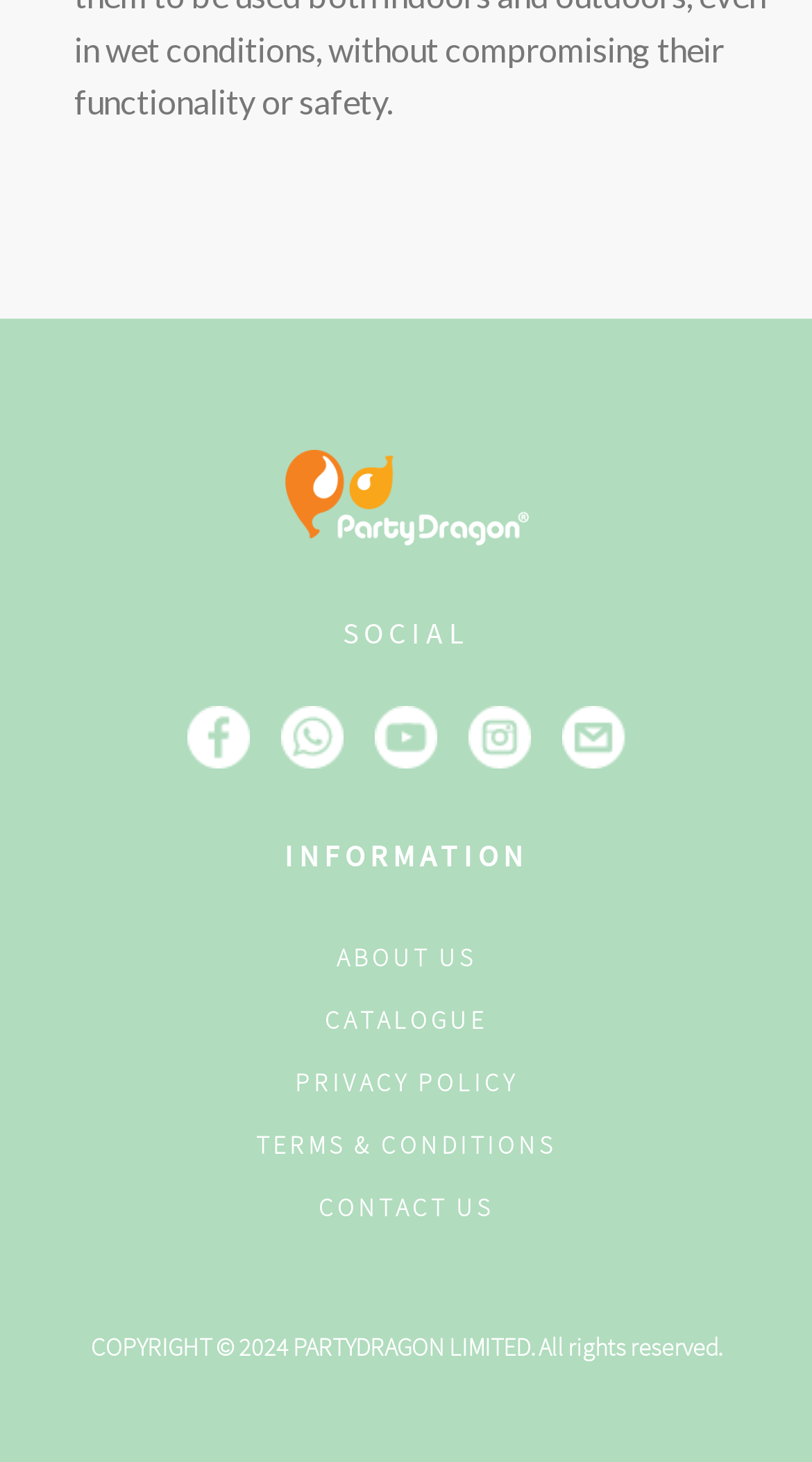Show the bounding box coordinates of the element that should be clicked to complete the task: "explore Kaupapa Māori".

None